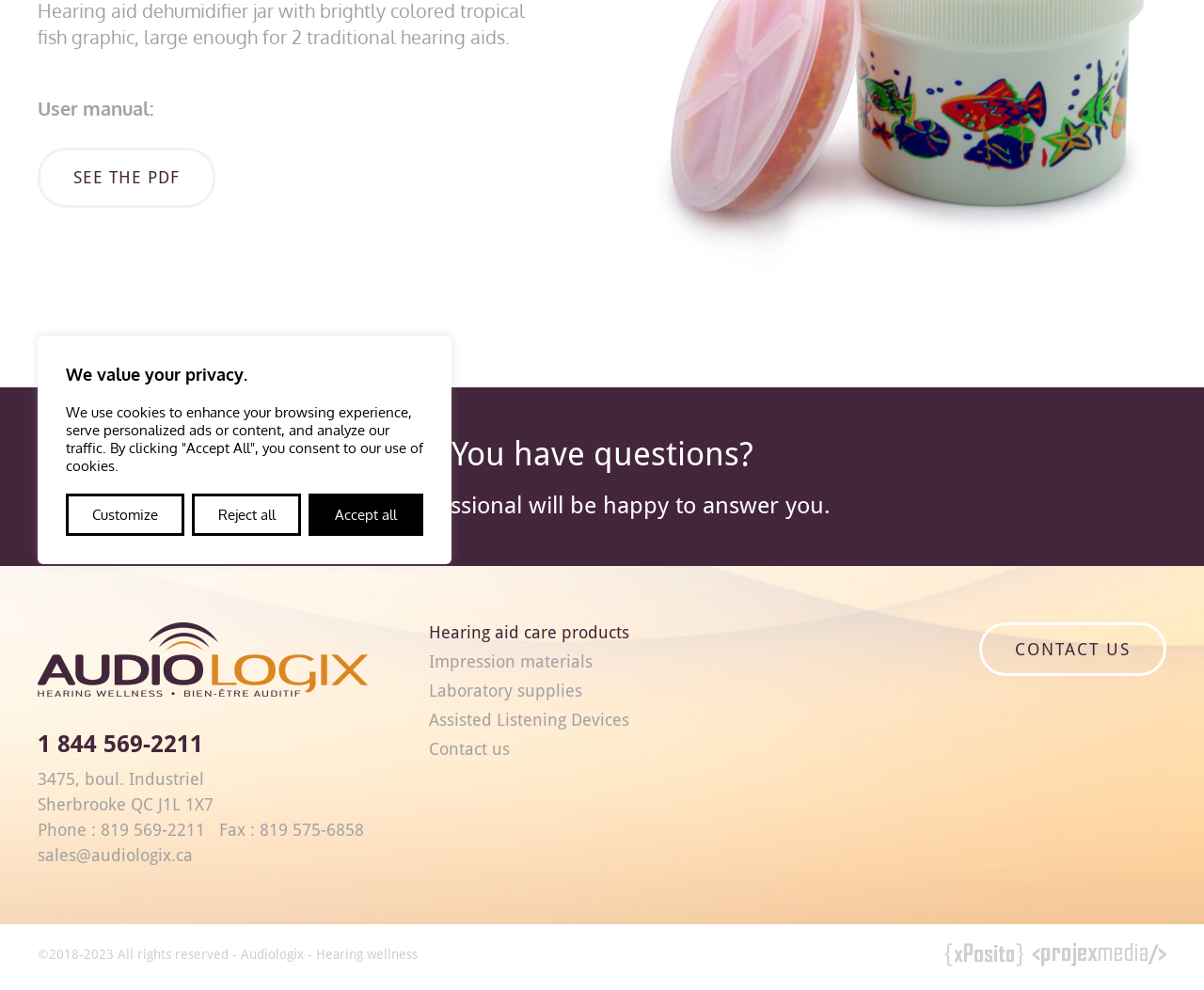Predict the bounding box of the UI element based on the description: "Assisted Listening Devices". The coordinates should be four float numbers between 0 and 1, formatted as [left, top, right, bottom].

[0.356, 0.717, 0.523, 0.737]